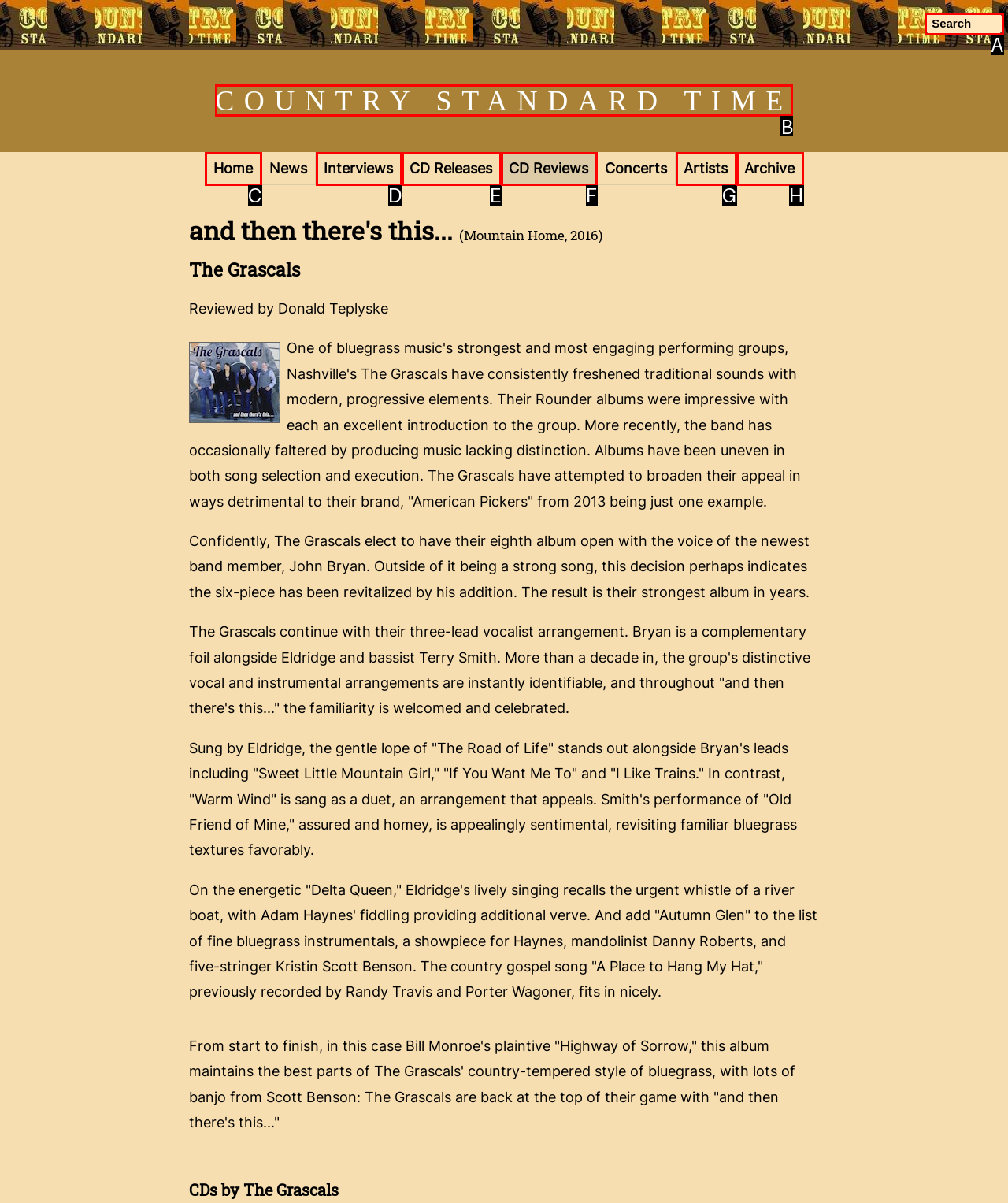Match the description: Home to the correct HTML element. Provide the letter of your choice from the given options.

C